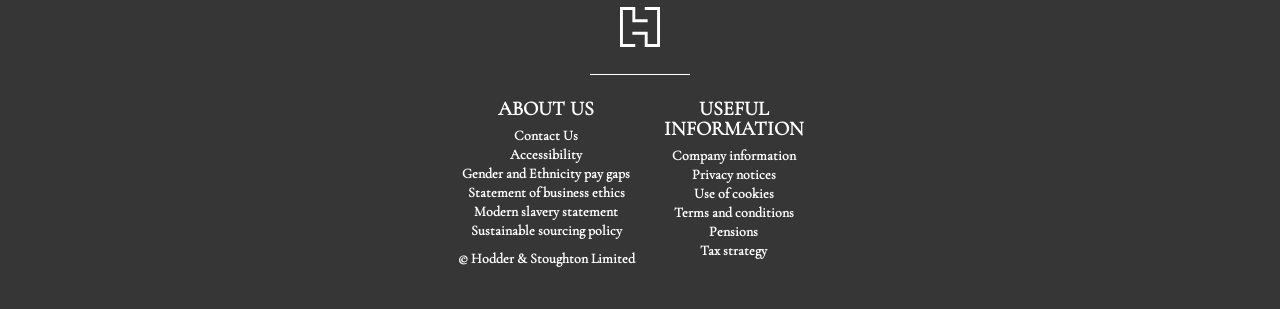What is the name of the company with the large 'H' logo?
Please provide a comprehensive answer to the question based on the webpage screenshot.

The logo at the top of the webpage has a large 'H' initial, and it is described as 'Hachette Logo Large H Initial'. This suggests that the company name is Hachette.